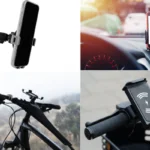Please provide a one-word or phrase answer to the question: 
What type of riders can use the bike handlebar mount?

Cyclists